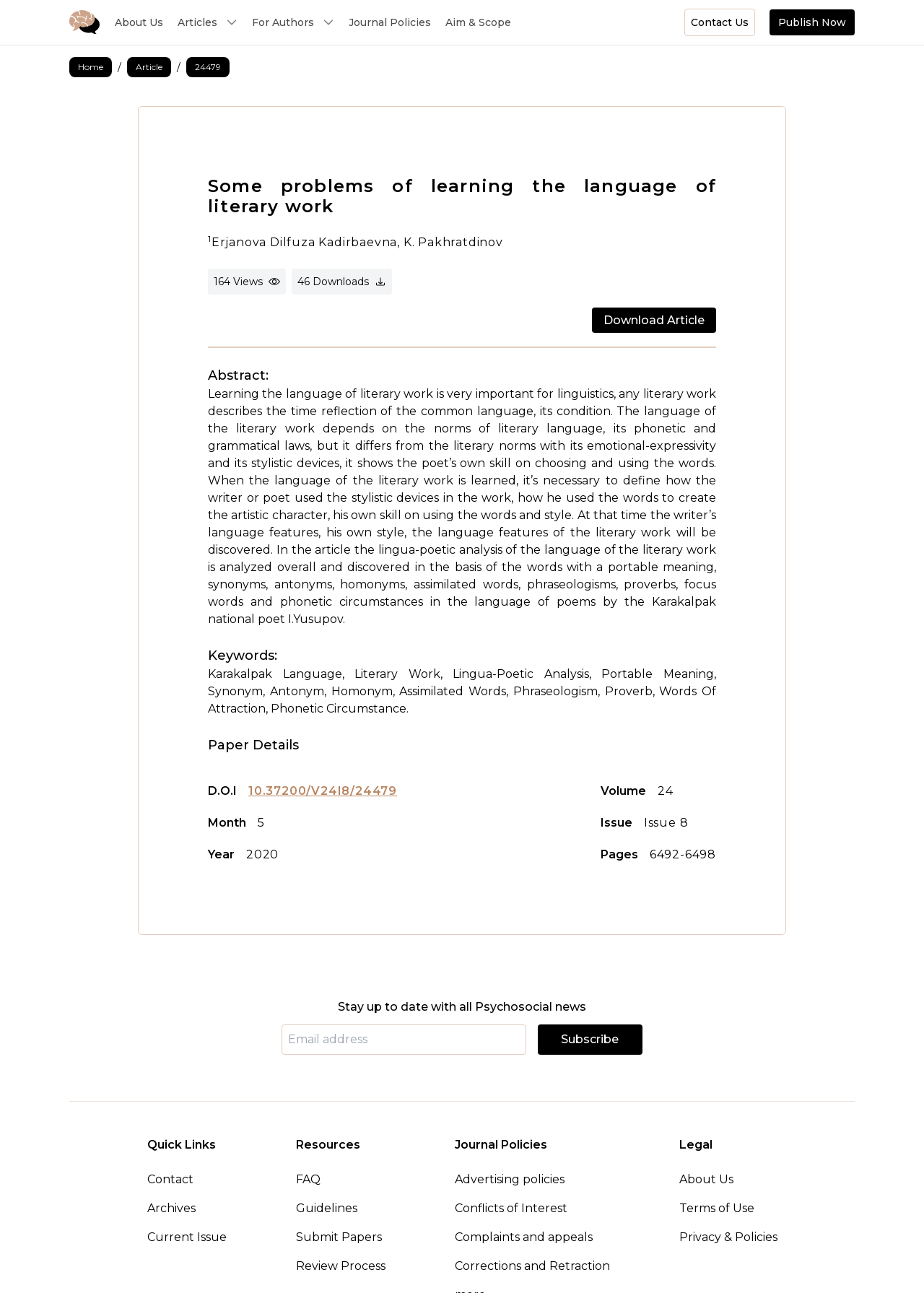Please answer the following question using a single word or phrase: 
What is the volume of the journal issue?

24